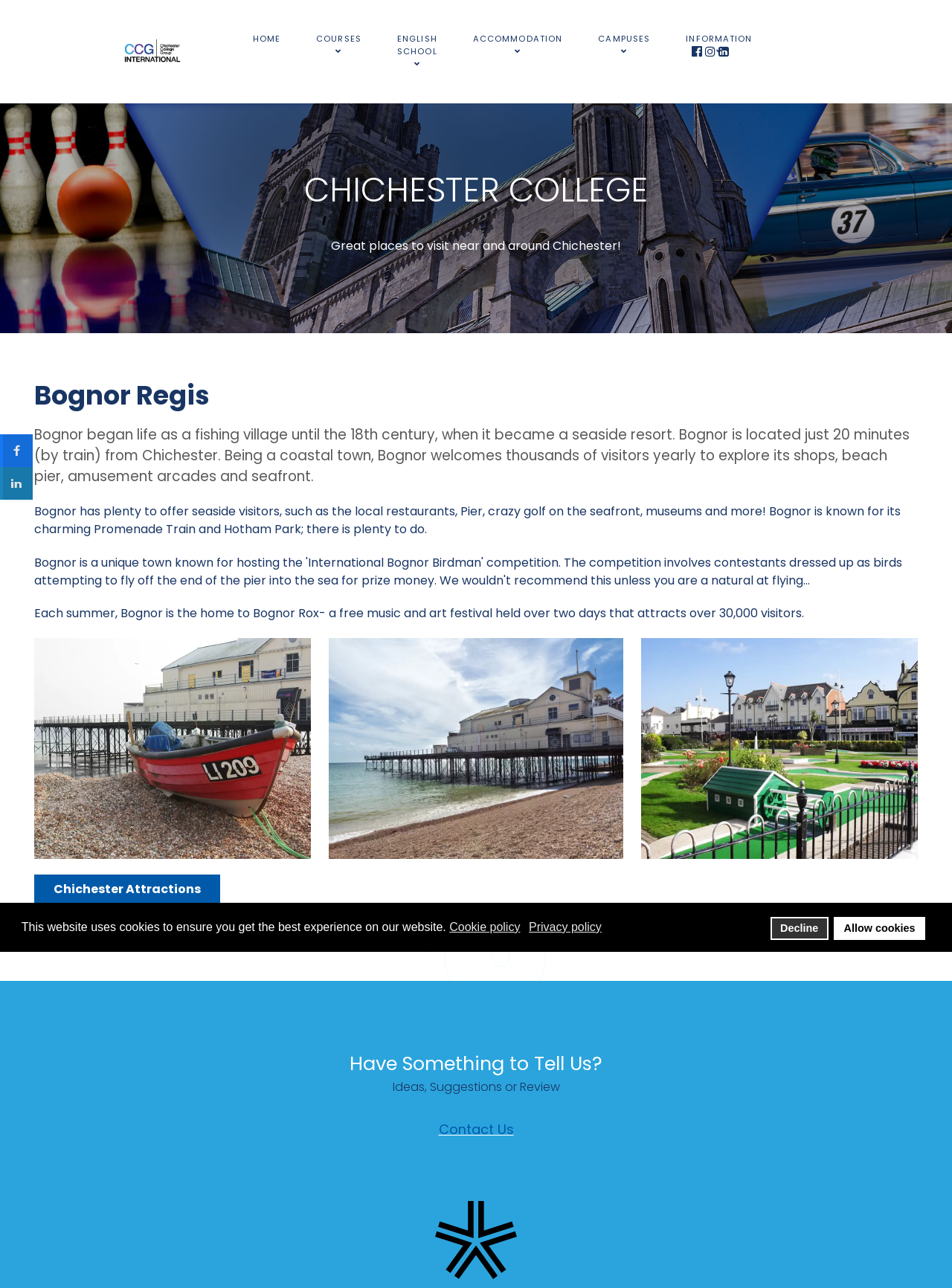Could you determine the bounding box coordinates of the clickable element to complete the instruction: "Visit the beach"? Provide the coordinates as four float numbers between 0 and 1, i.e., [left, top, right, bottom].

[0.036, 0.495, 0.327, 0.667]